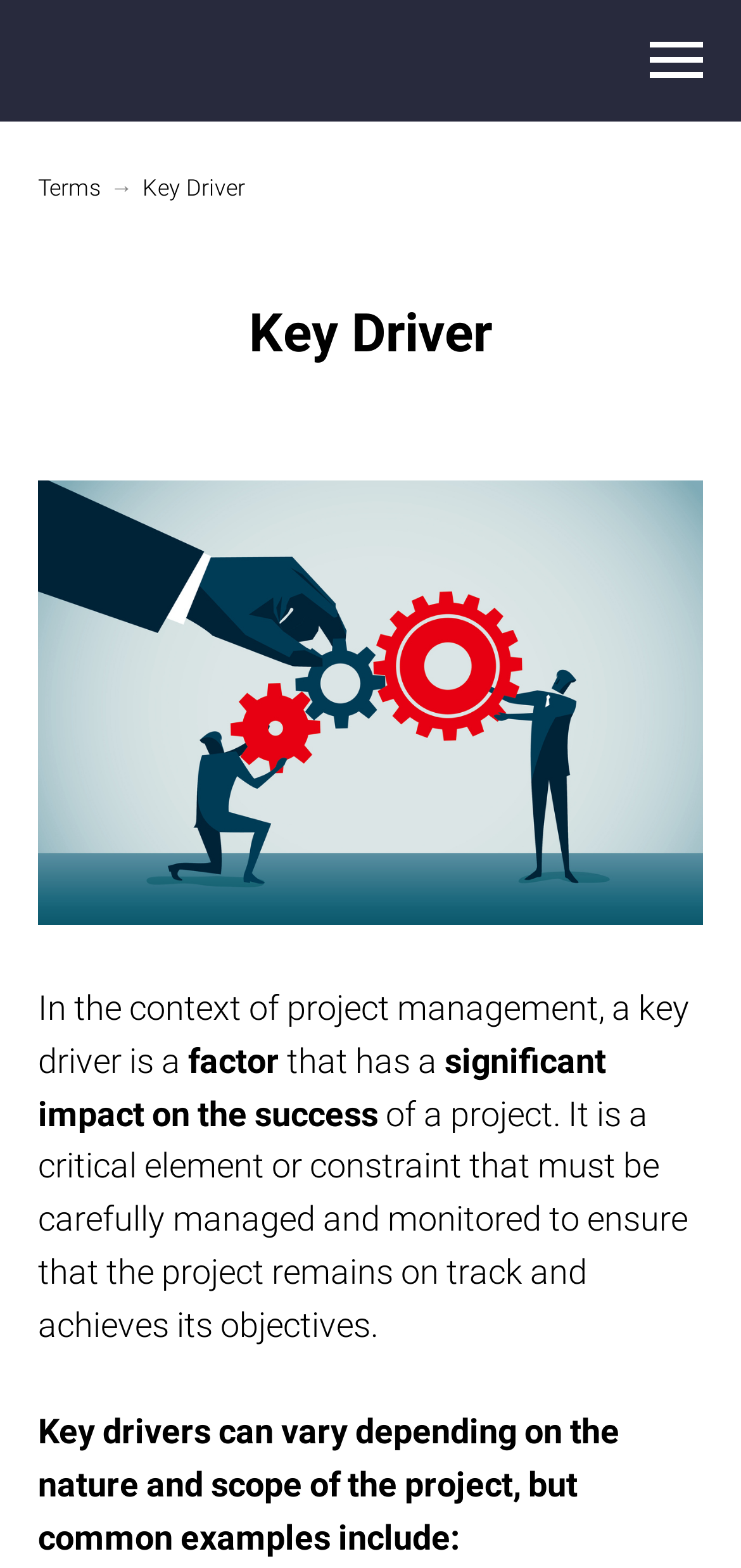What can vary depending on the project's nature and scope?
Answer the question with just one word or phrase using the image.

Key drivers